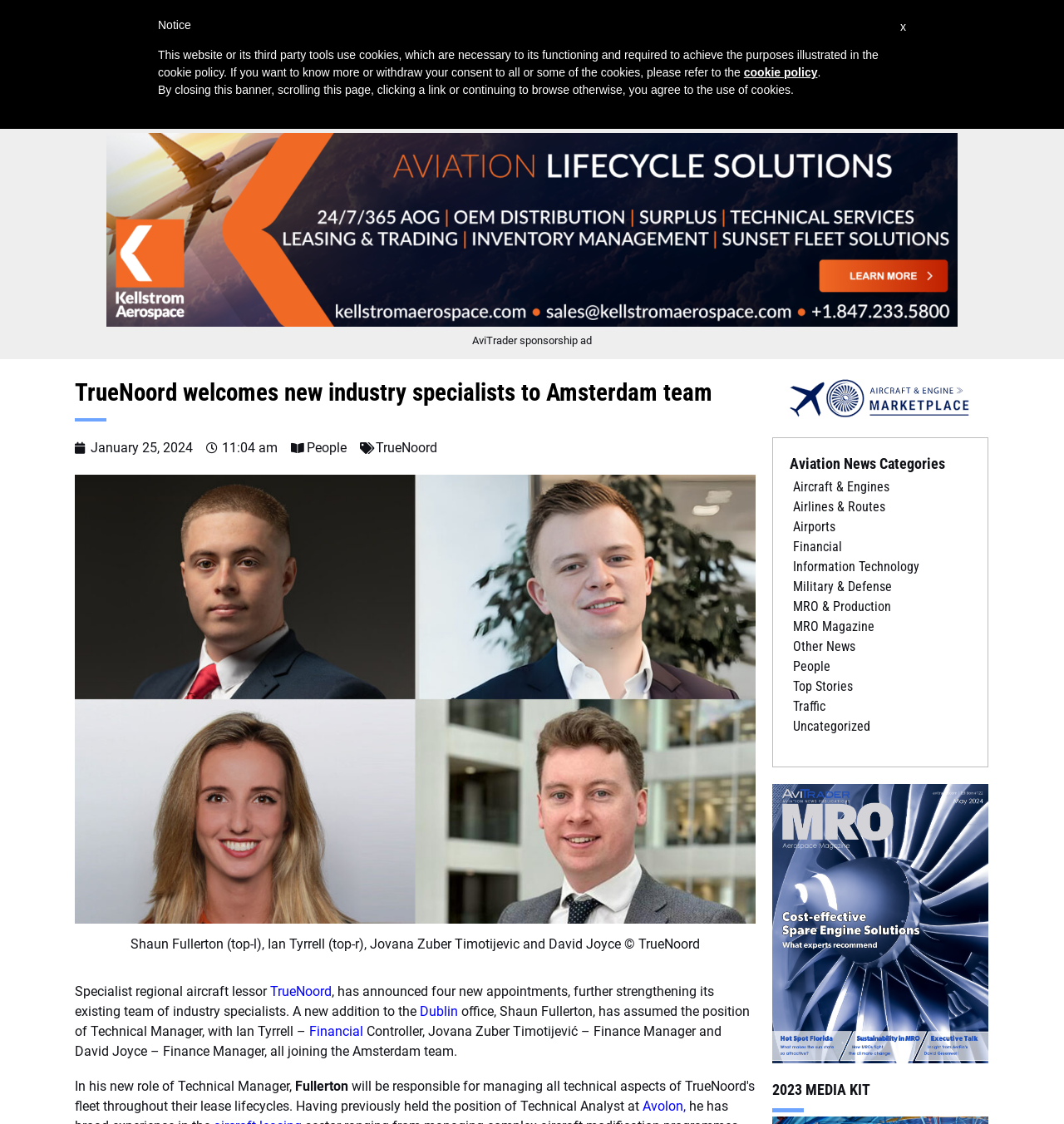Illustrate the webpage thoroughly, mentioning all important details.

This webpage is about TrueNoord, a specialist regional aircraft lessor, announcing four new appointments to its team in Amsterdam. The page has a navigation menu at the top right corner, with links to "Upcoming Events", "Advertising Menu Toggle", "Privacy/Legal", "About AviTrader", "Our Team", and "Contact Us". There is also a search icon link at the top right corner.

Below the navigation menu, there are several links to different categories, including "Top Stories", "Aircraft & Engines", "Financial", "MRO & Production", "People", and "Military & Defense". 

The main content of the page is an article about TrueNoord's new appointments. The article has a heading "TrueNoord welcomes new industry specialists to Amsterdam team" and is accompanied by a figure with an image of the new appointees. The article text is divided into several paragraphs, with links to "Dublin", "Financial", and "Avolon" scattered throughout.

To the right of the article, there is a section with links to various aviation news categories, including "Aircraft & Engines", "Airlines & Routes", "Airports", "Financial", and others. Below this section, there is a link to "AviTrader MRO magazine Mai 2024 edition" with an accompanying image.

At the bottom of the page, there is a heading "2023 MEDIA KIT" and a notice about the website's use of cookies, with a link to the cookie policy.